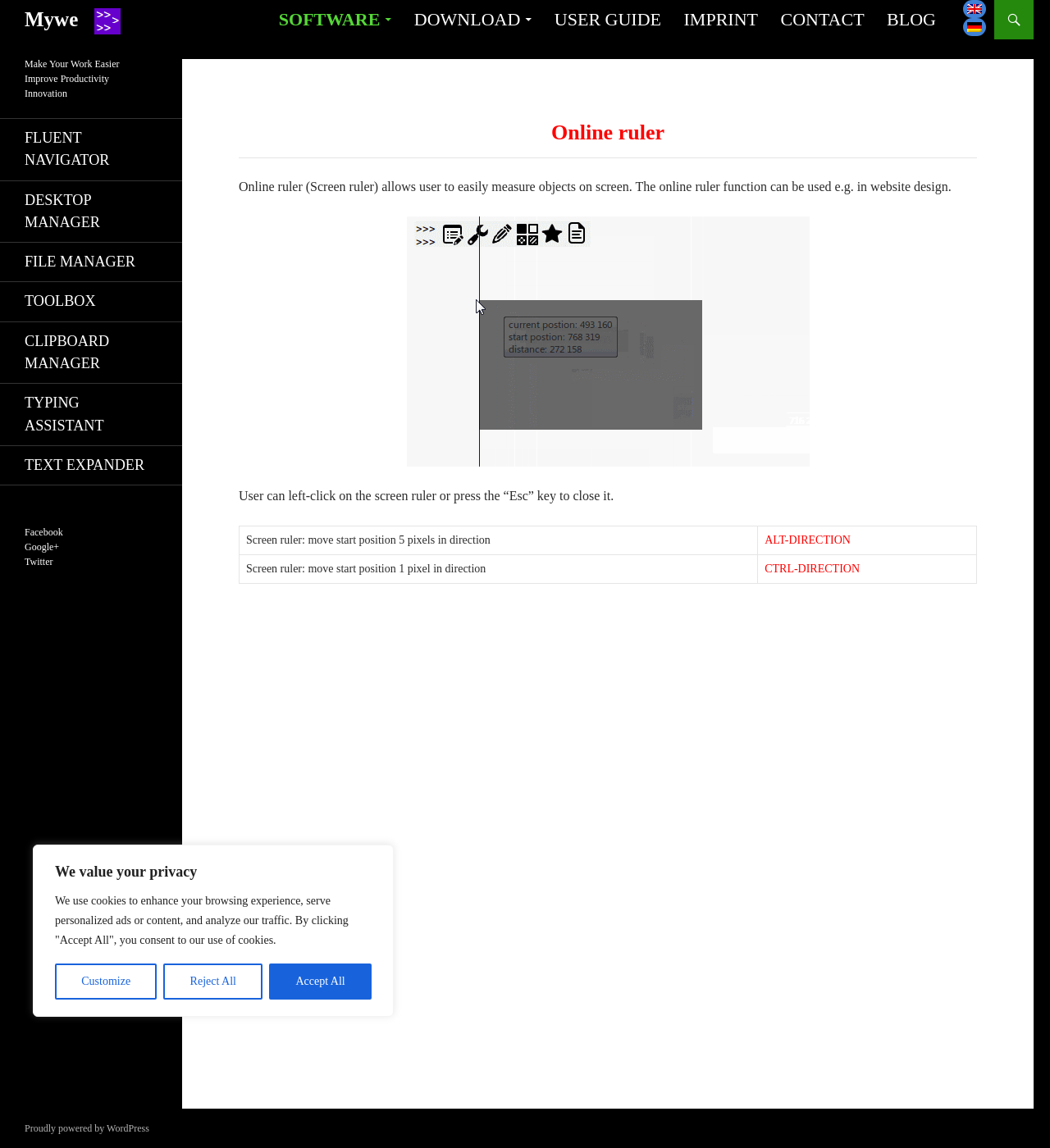Determine the bounding box coordinates for the clickable element required to fulfill the instruction: "Open the 'USER GUIDE'". Provide the coordinates as four float numbers between 0 and 1, i.e., [left, top, right, bottom].

[0.519, 0.0, 0.639, 0.034]